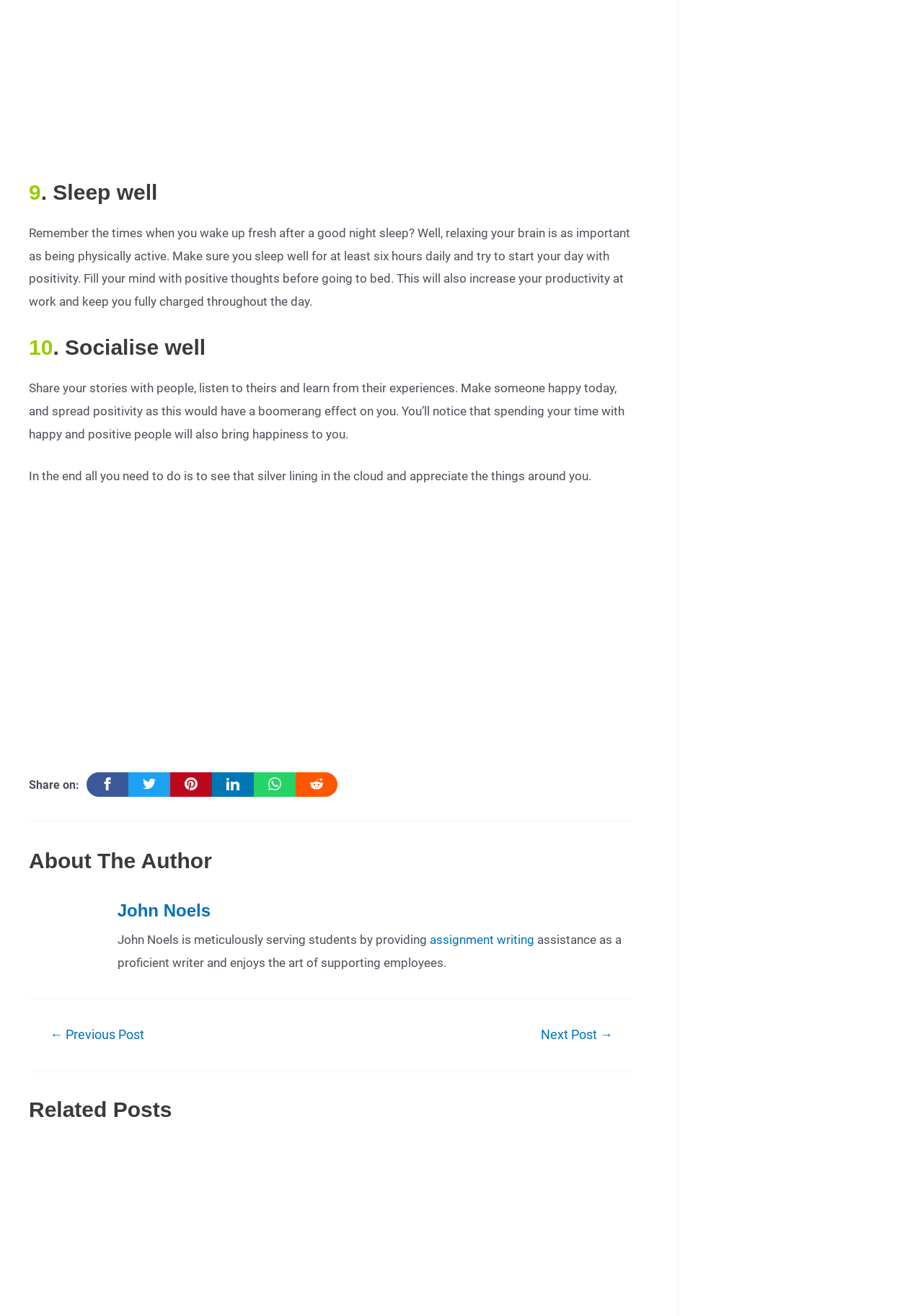What is the purpose of the links below the text 'Share on:'?
Refer to the image and provide a concise answer in one word or phrase.

To share the content on social media